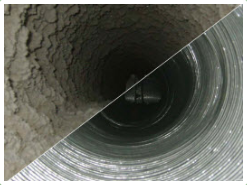What type of spaces does Green Co provide services for?
Provide a short answer using one word or a brief phrase based on the image.

Residential and commercial